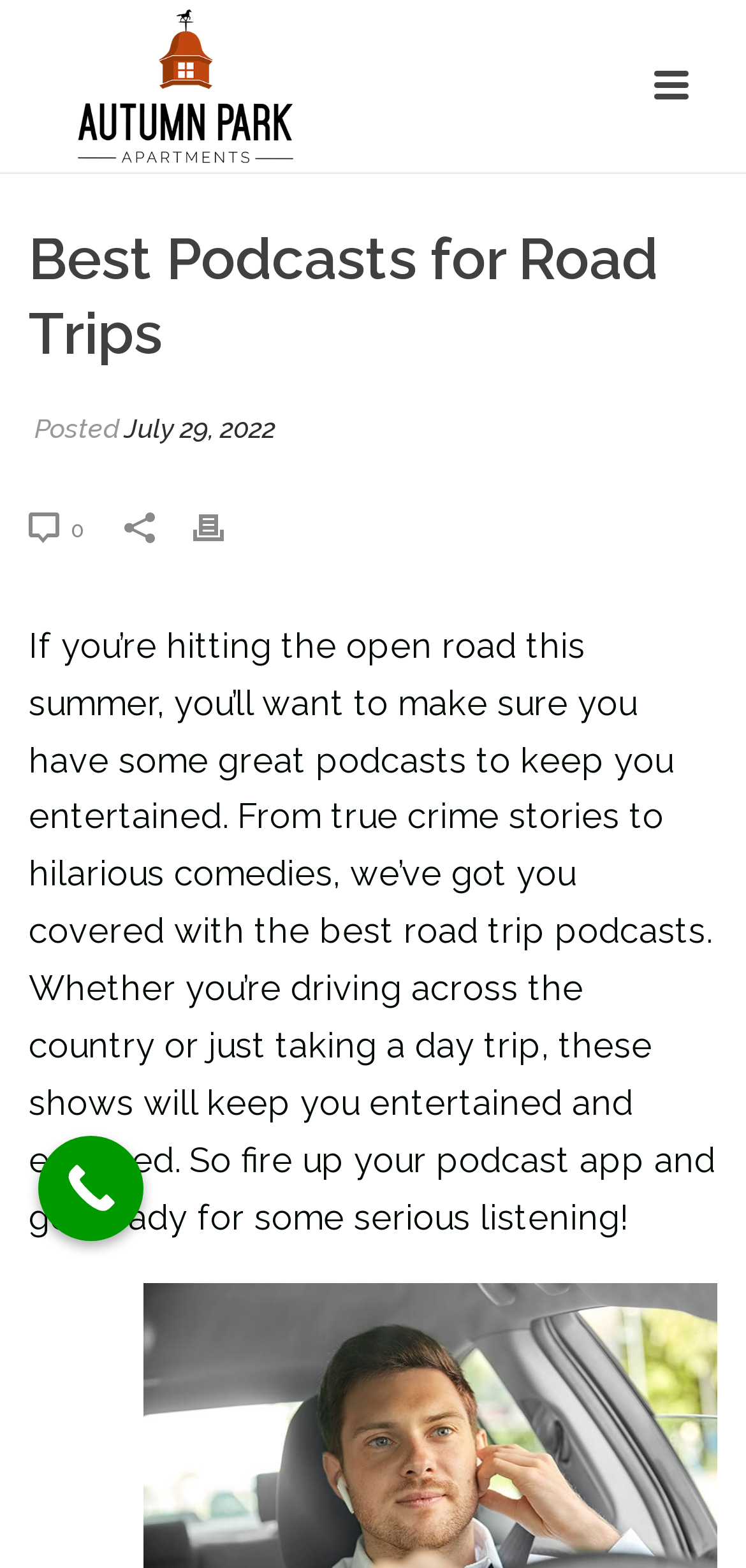Provide a brief response in the form of a single word or phrase:
What is the topic of the article?

Road trip podcasts